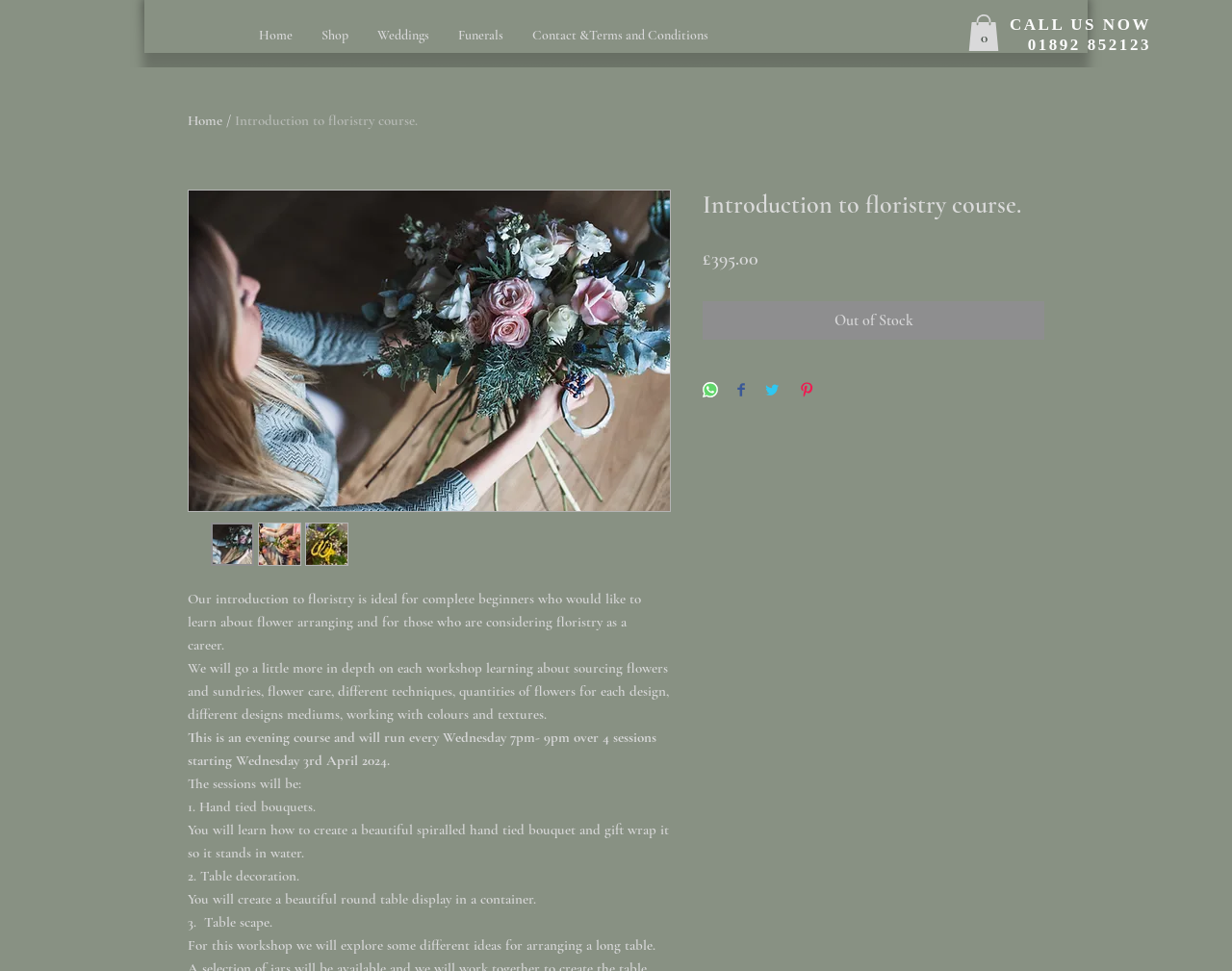Find the bounding box coordinates of the clickable area that will achieve the following instruction: "Click the 'Cart with 0 items' button".

[0.786, 0.015, 0.811, 0.053]